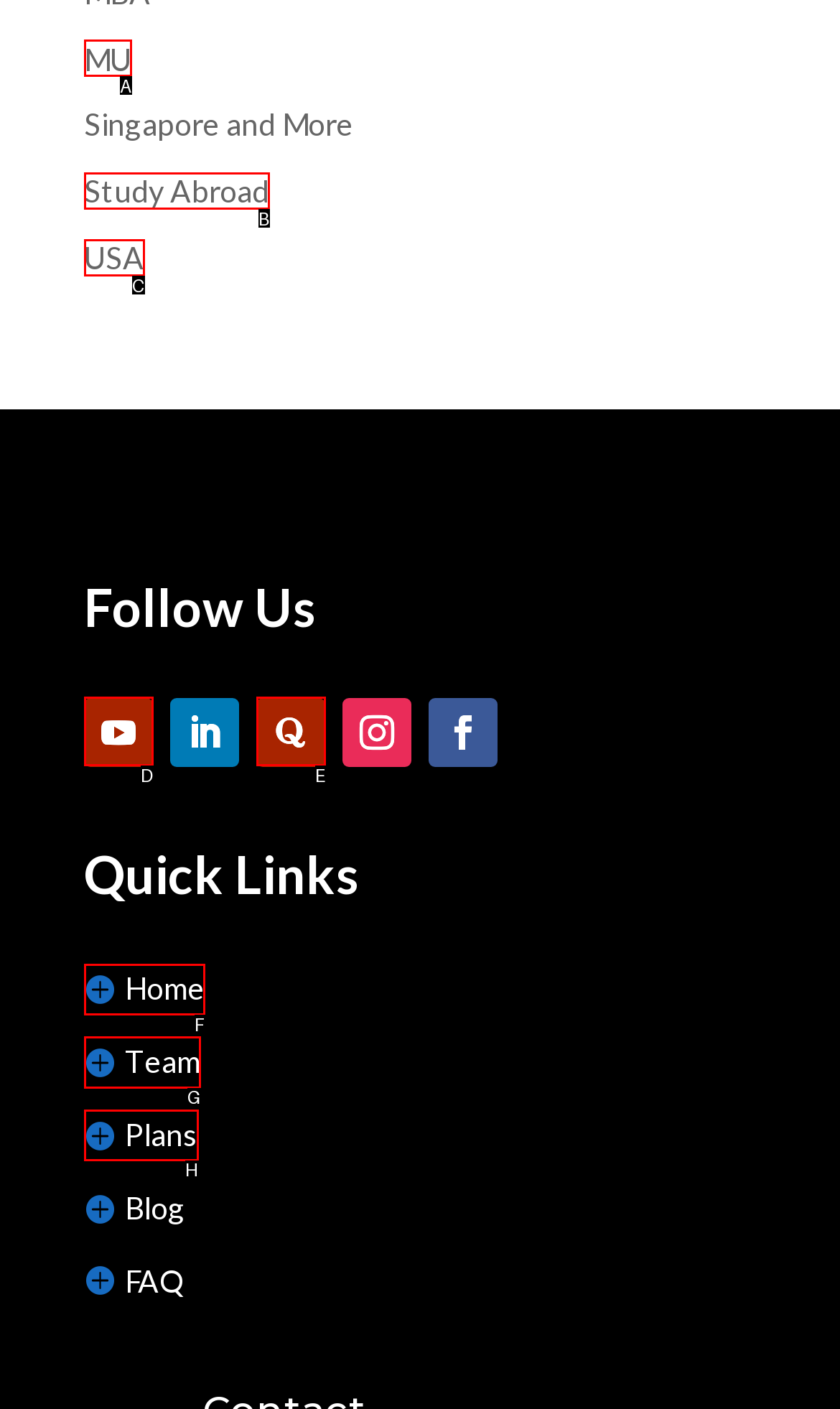Identify the correct UI element to click to follow this instruction: Check the 'Great gifts to give your beloved on Valentine’s Day' article
Respond with the letter of the appropriate choice from the displayed options.

None